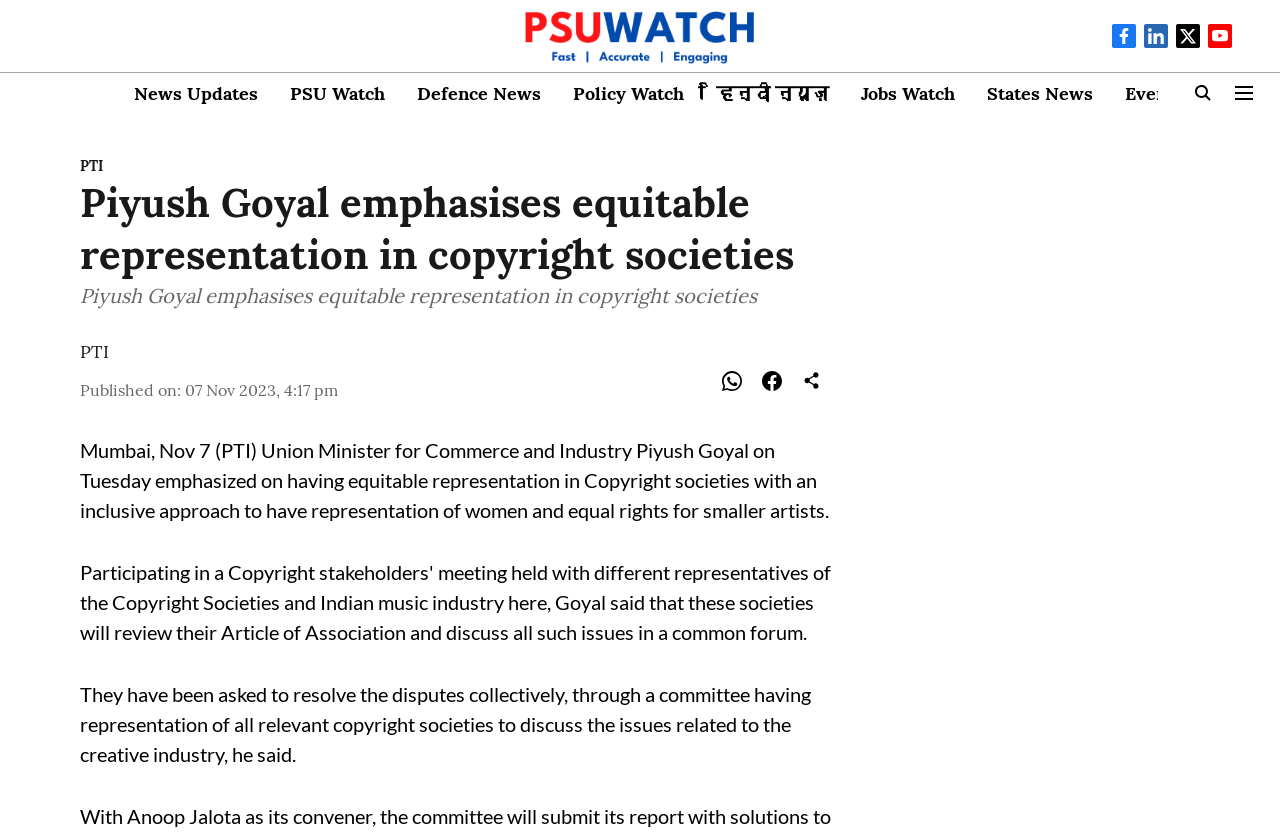Identify the bounding box coordinates of the specific part of the webpage to click to complete this instruction: "Go to 'News Updates'".

[0.105, 0.095, 0.202, 0.127]